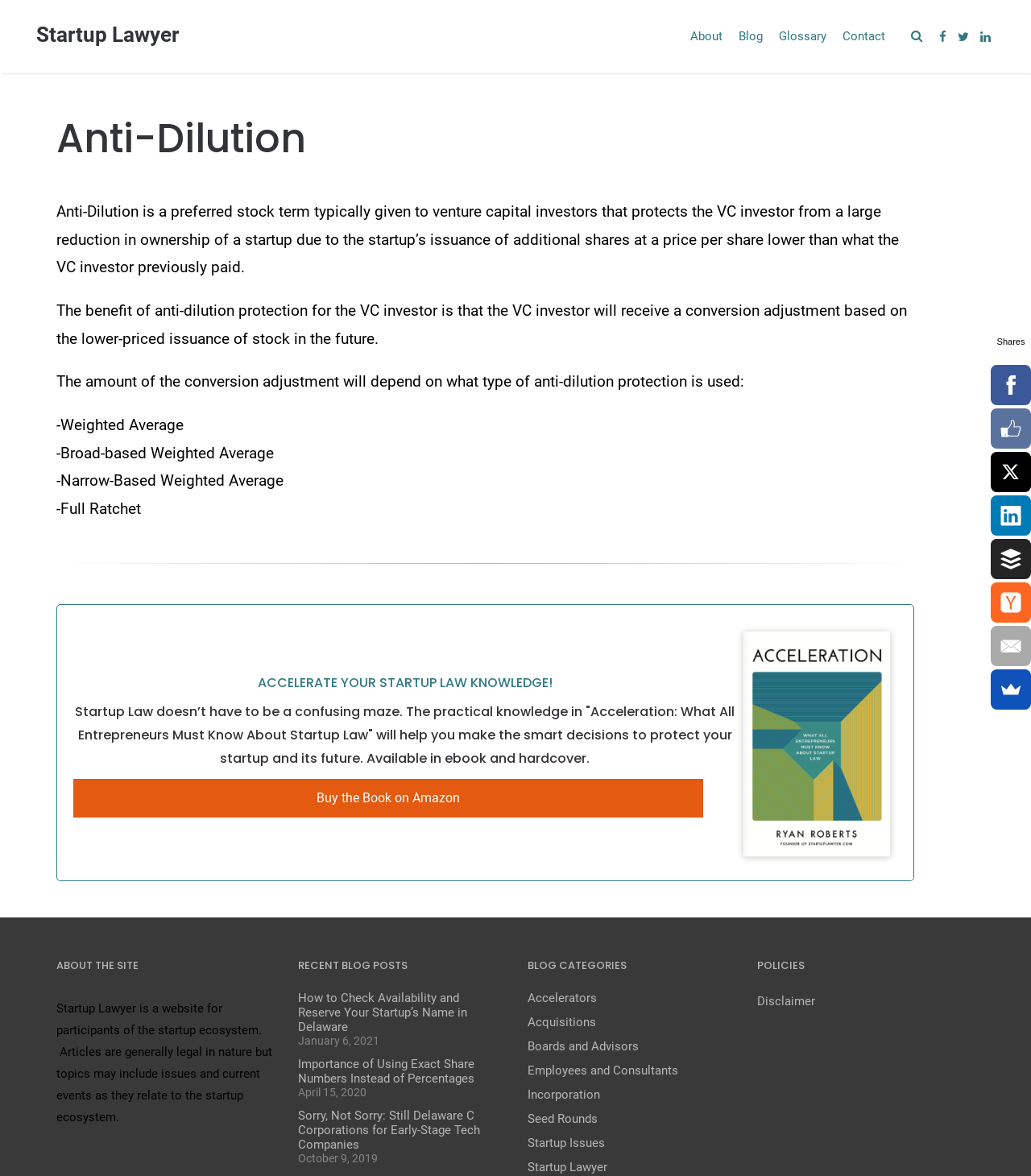Please analyze the image and give a detailed answer to the question:
What is the title of the book recommended on the webpage?

The webpage recommends a book titled 'Acceleration: What All Entrepreneurs Must Know About Startup Law', which is available in ebook and hardcover formats.